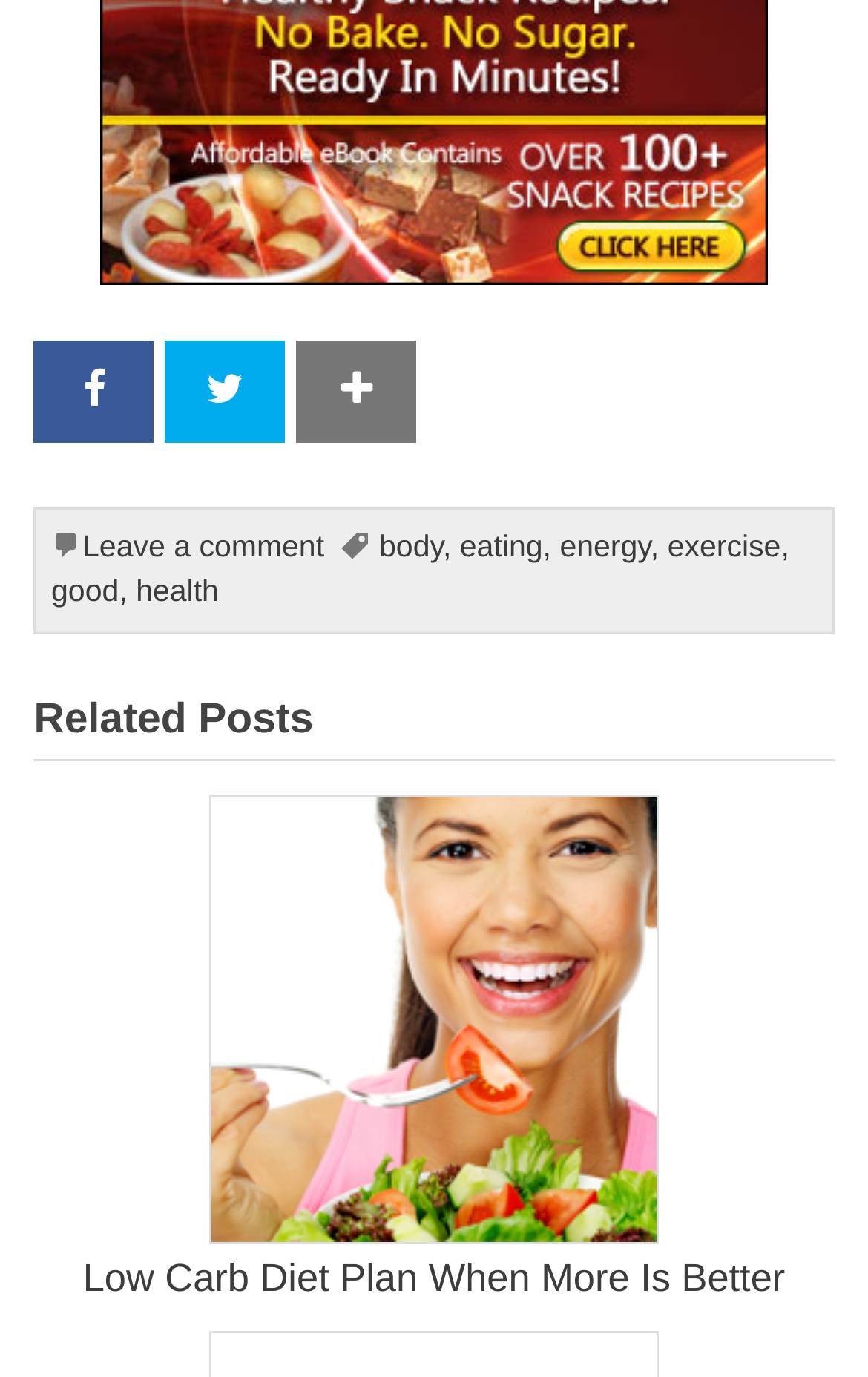Point out the bounding box coordinates of the section to click in order to follow this instruction: "View related posts".

[0.039, 0.493, 0.961, 0.553]